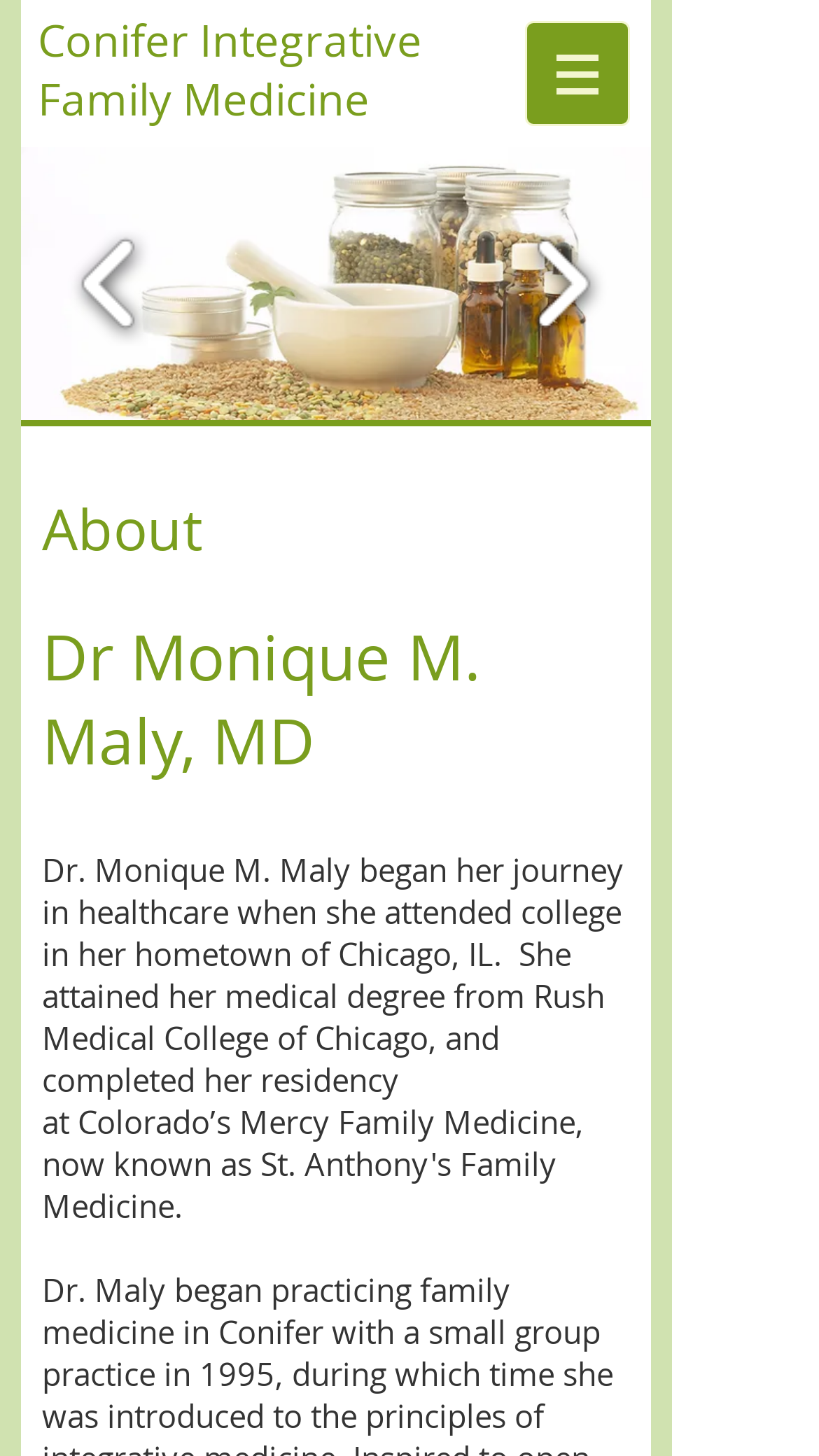Given the webpage screenshot, identify the bounding box of the UI element that matches this description: "aria-describedby="describedby_item-current-0-SldShwGllry0"".

[0.026, 0.101, 0.795, 0.288]